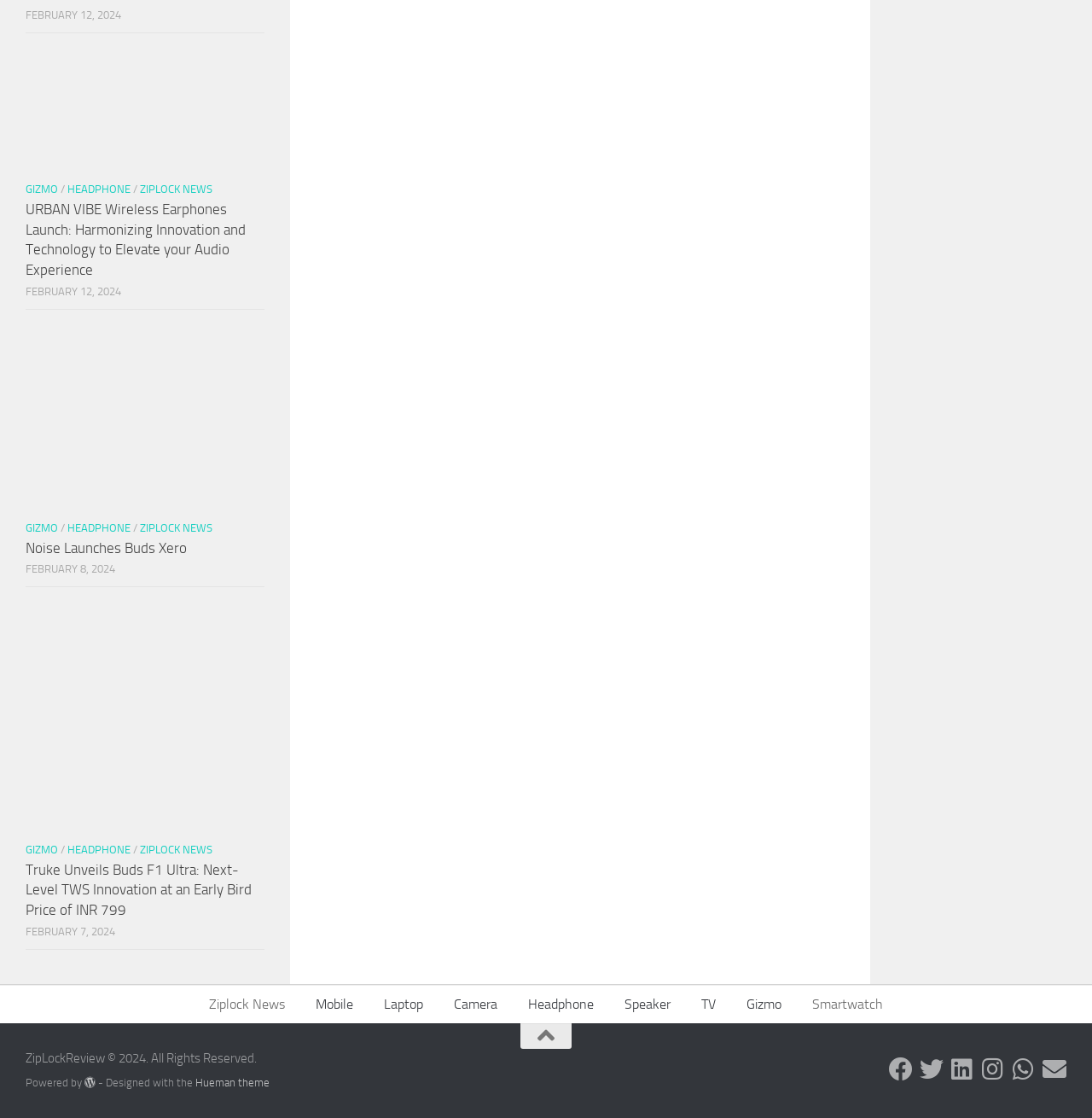Please give a succinct answer to the question in one word or phrase:
What is the price of Truke Buds F1 Ultra?

INR 799